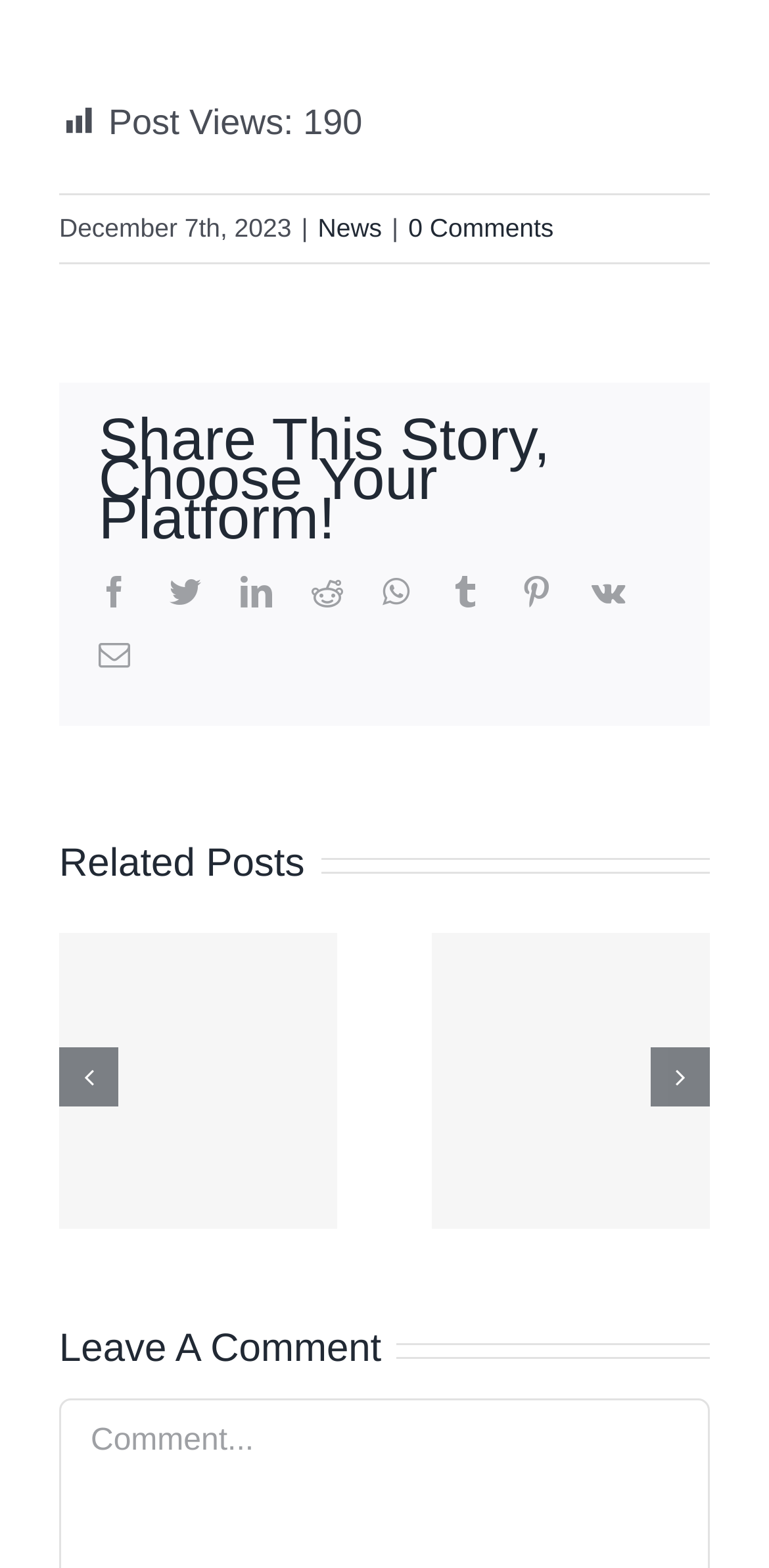Identify the bounding box coordinates of the region that should be clicked to execute the following instruction: "Read related post about China Navy".

[0.334, 0.453, 0.427, 0.498]